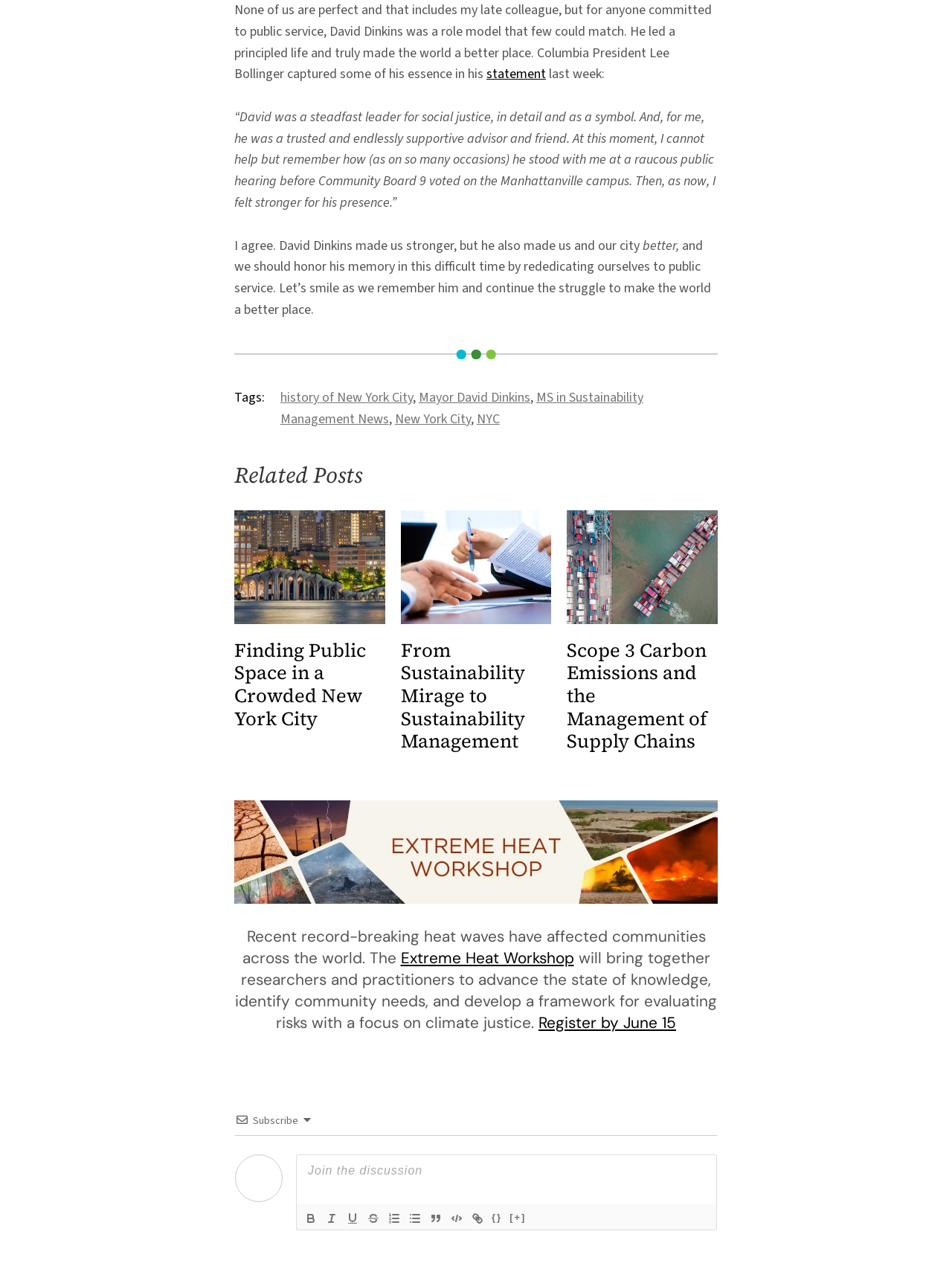Please locate the bounding box coordinates of the element's region that needs to be clicked to follow the instruction: "Read the 'Related Posts' section". The bounding box coordinates should be provided as four float numbers between 0 and 1, i.e., [left, top, right, bottom].

[0.246, 0.366, 0.754, 0.386]